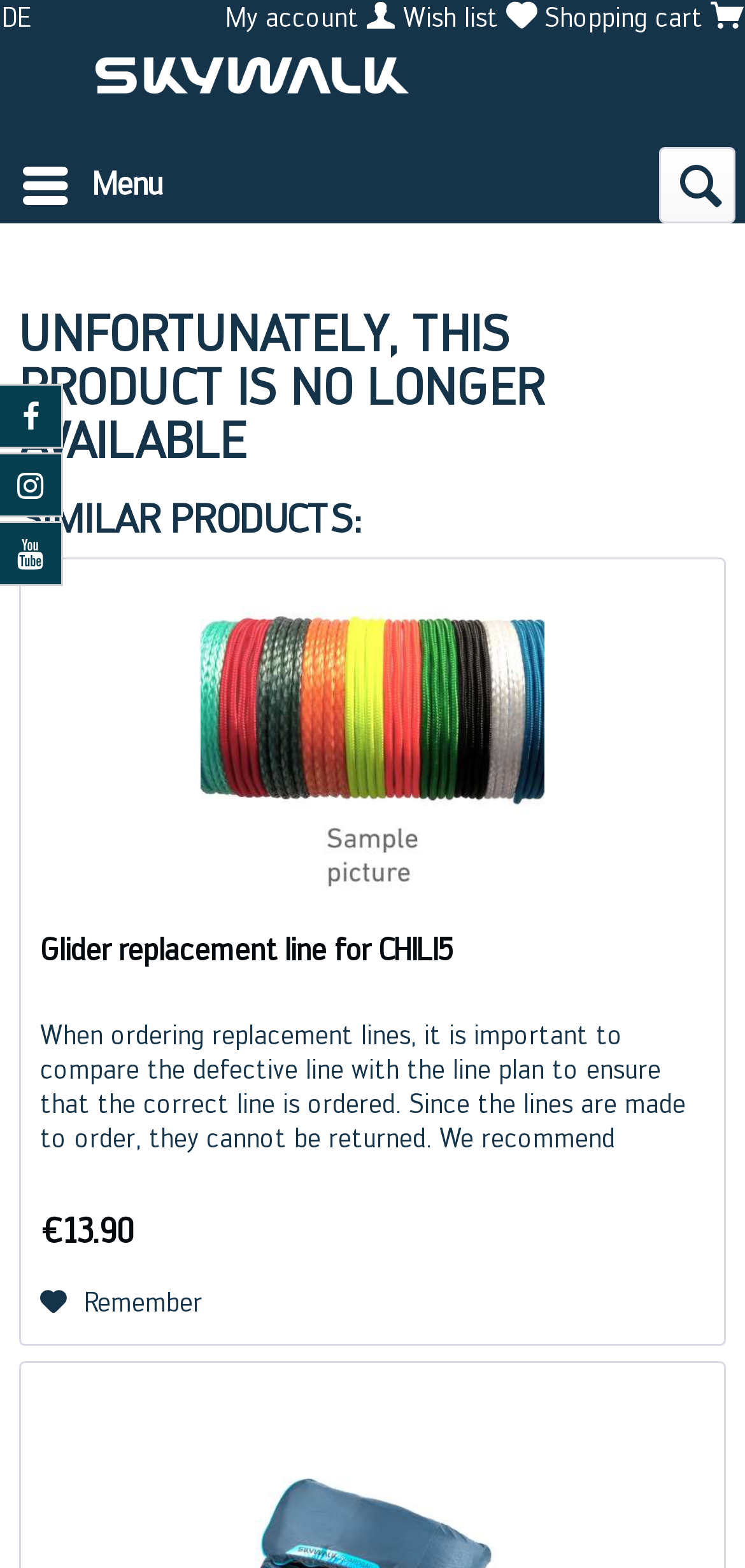Indicate the bounding box coordinates of the clickable region to achieve the following instruction: "Click the Contact Us link."

None